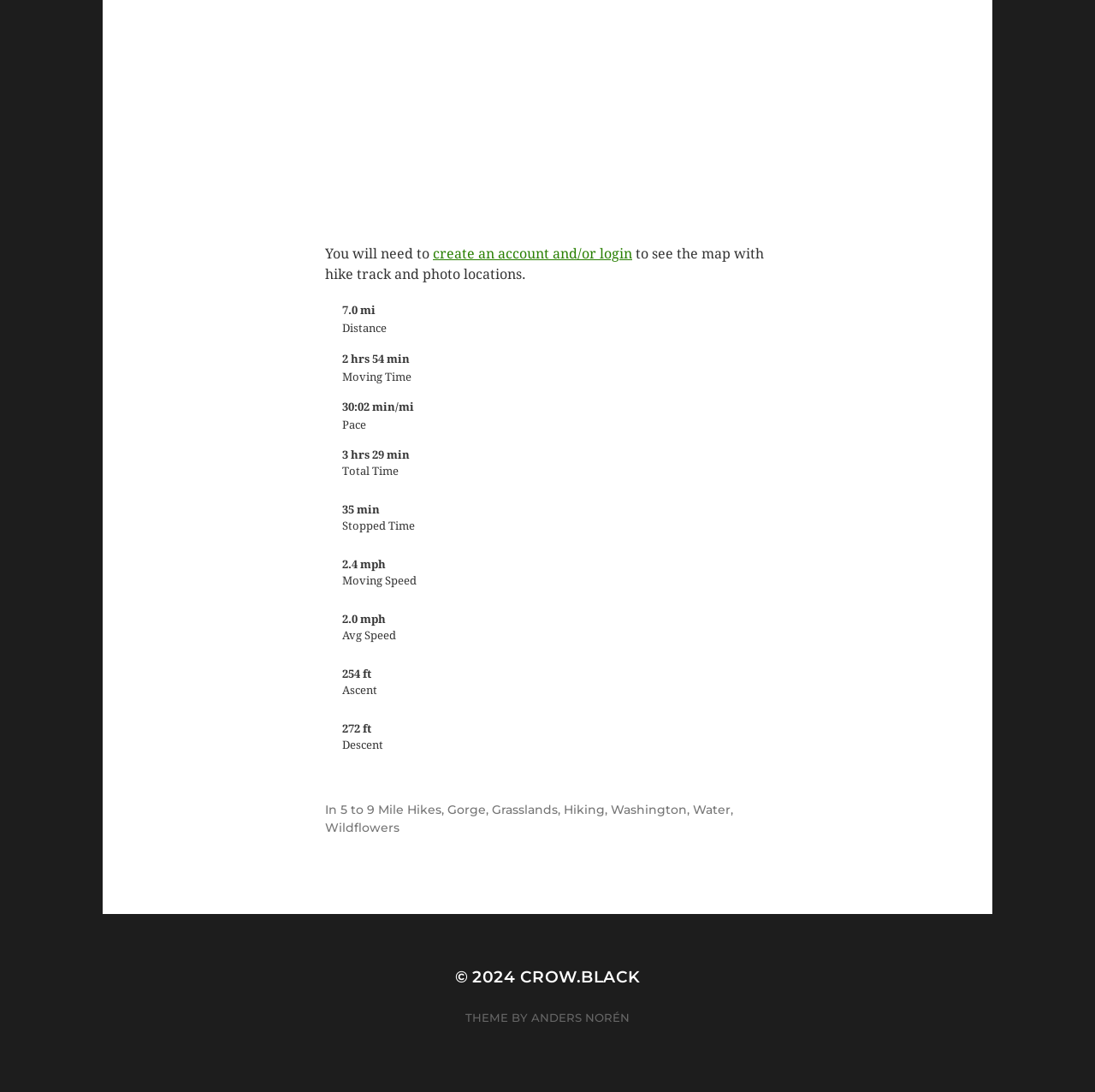What is the distance of the hike?
Respond to the question with a well-detailed and thorough answer.

The distance of the hike can be found in the section that displays the hike's details. It is located near the top of the page and is labeled as 'Distance'. The value is 7.0 miles.